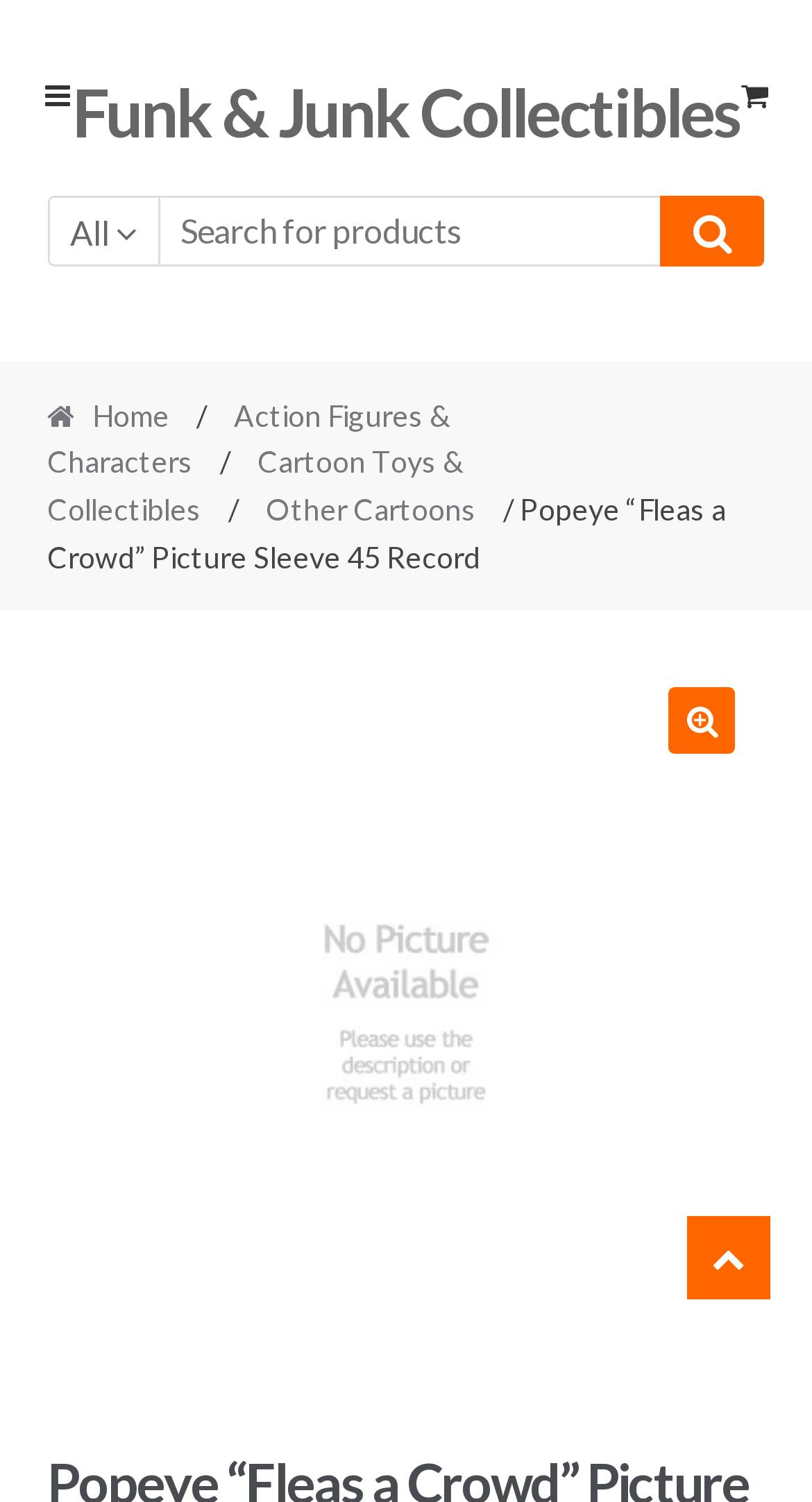What type of products are featured on this page?
Make sure to answer the question with a detailed and comprehensive explanation.

I determined the type of products featured on this page by looking at the breadcrumb navigation element, which shows the categories 'Action Figures & Characters', 'Cartoon Toys & Collectibles', and 'Other Cartoons'.